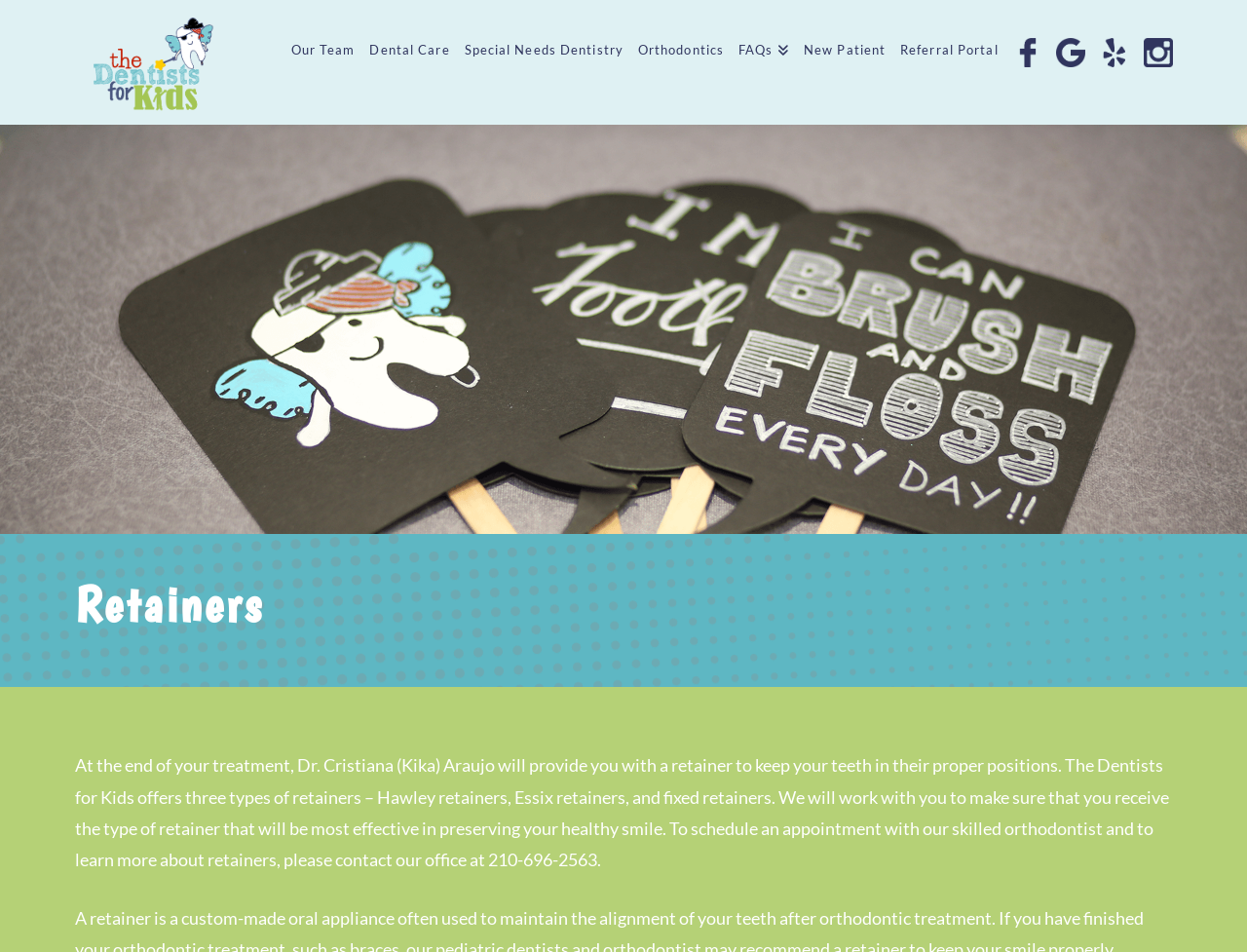Identify the coordinates of the bounding box for the element that must be clicked to accomplish the instruction: "Click on the 'Dentists for Kids' logo".

[0.06, 0.003, 0.189, 0.155]